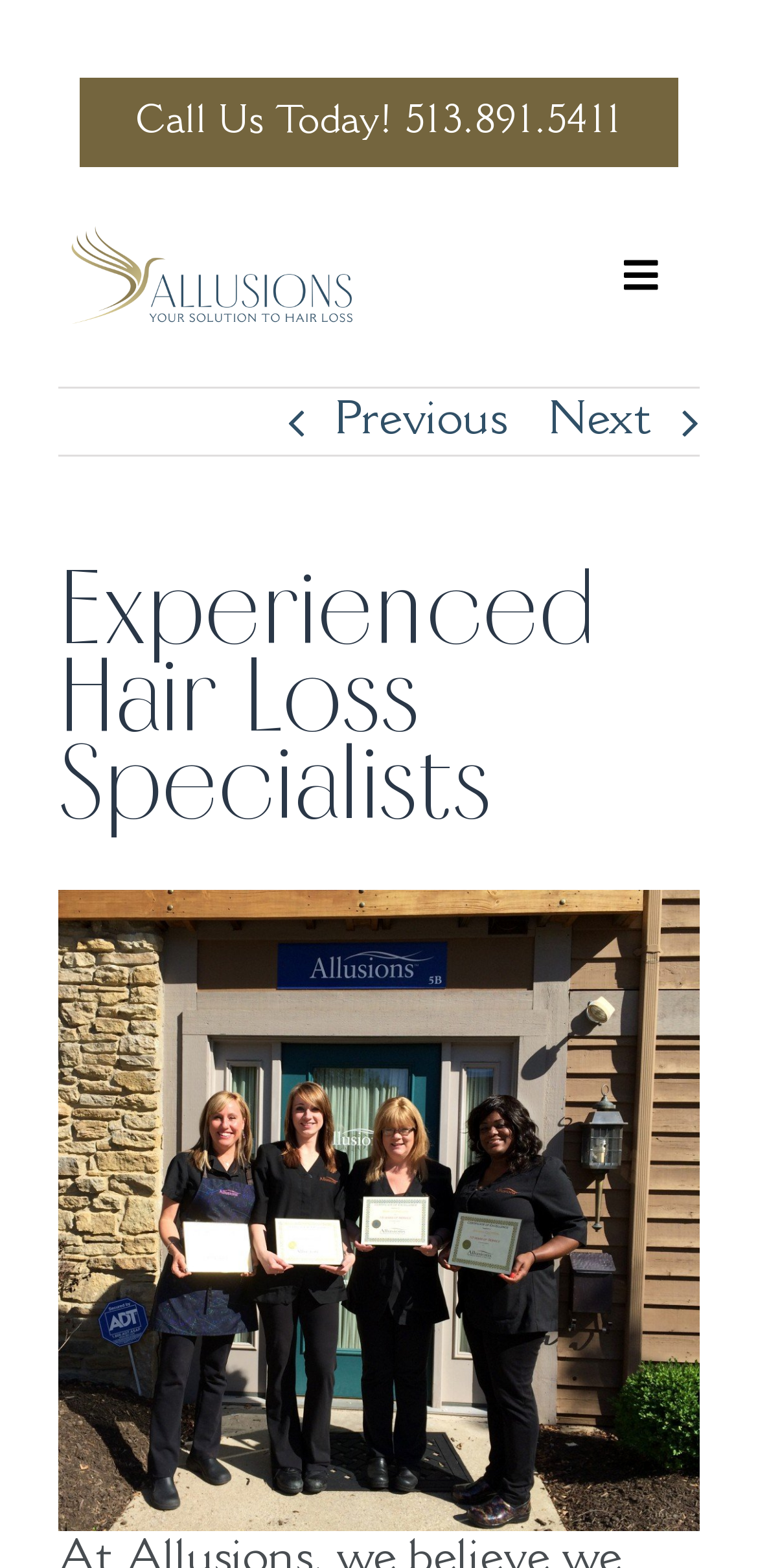How many links are in the navigation menu?
Using the image provided, answer with just one word or phrase.

3